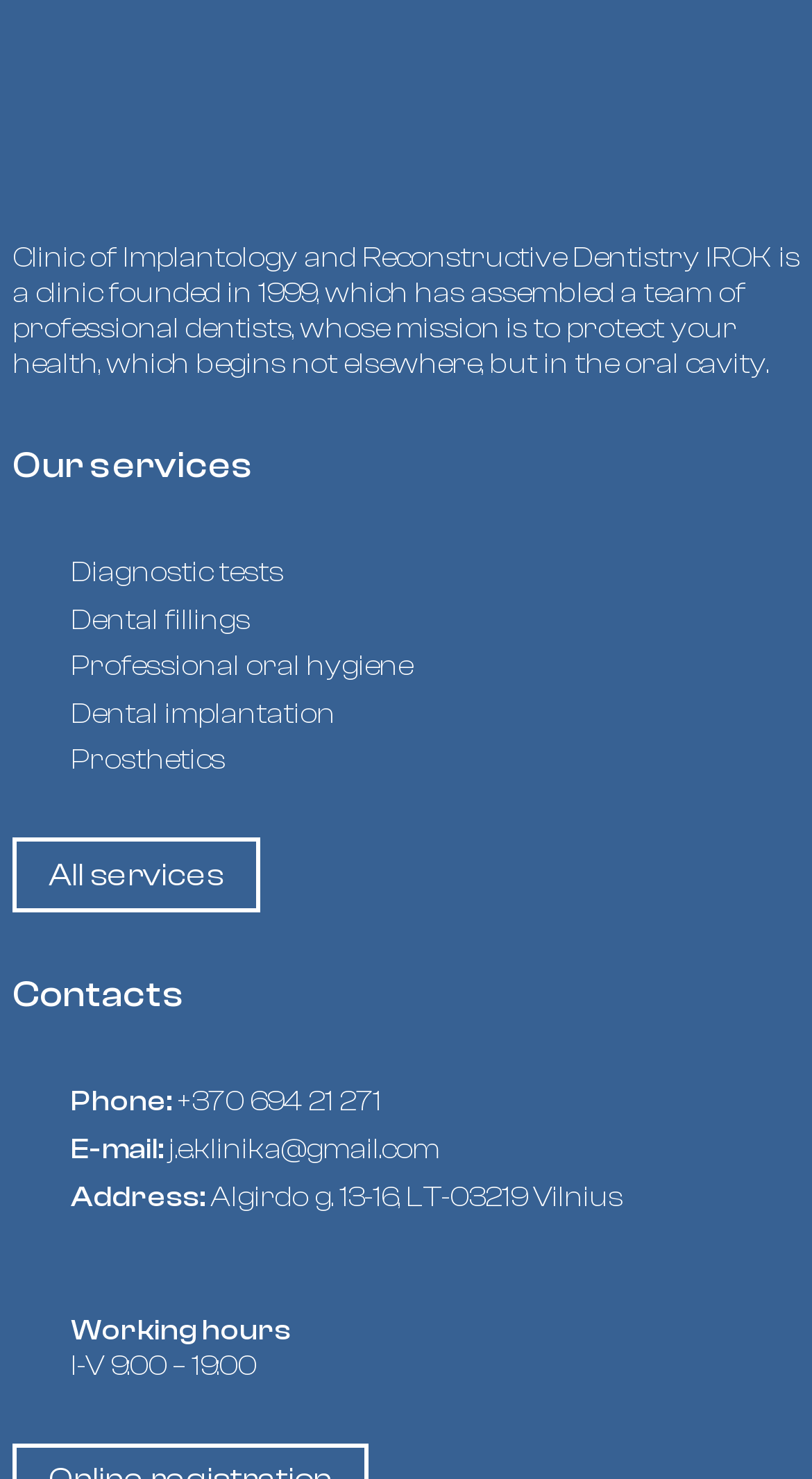Determine the bounding box coordinates of the target area to click to execute the following instruction: "Explore all services."

[0.015, 0.567, 0.32, 0.617]